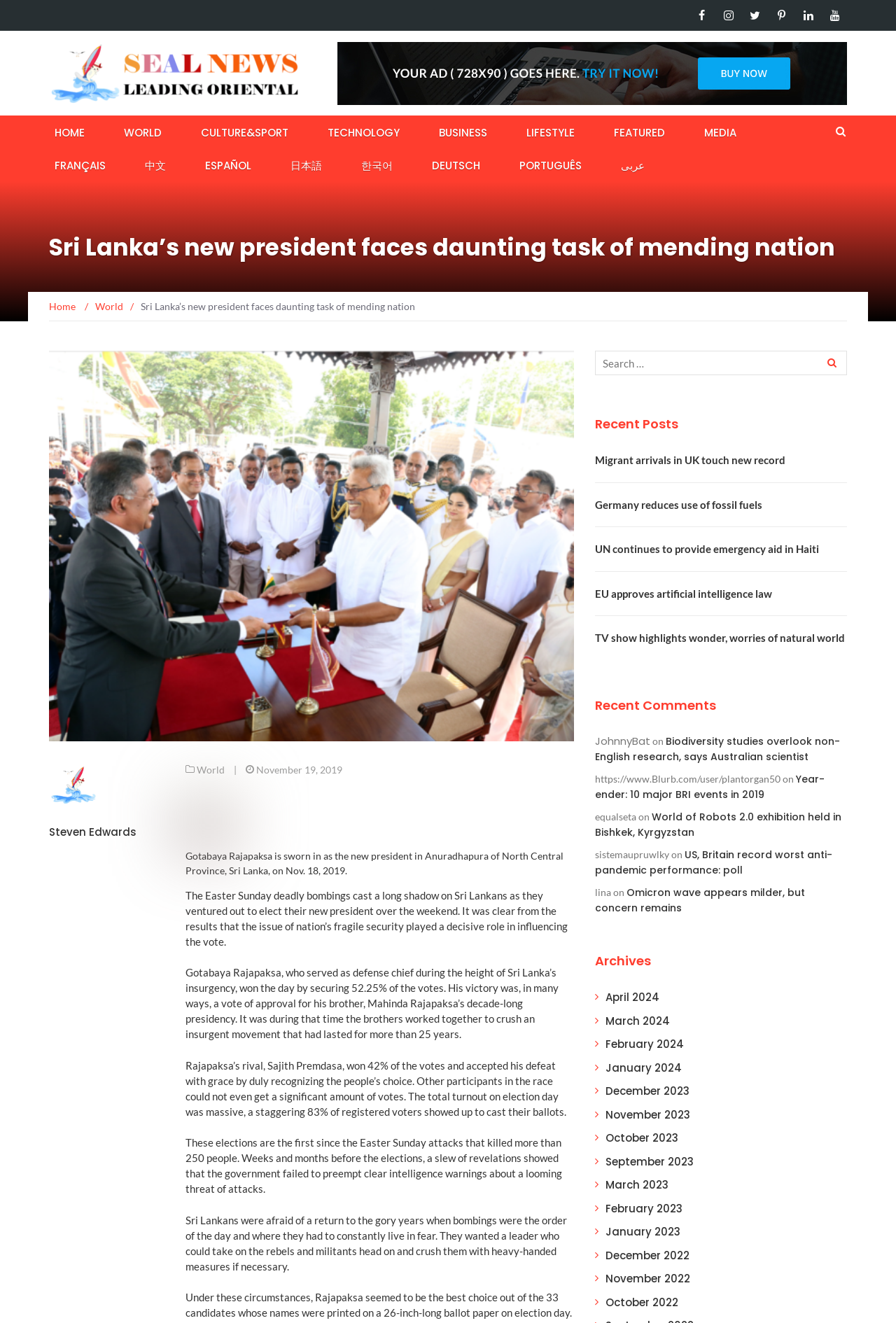What is the name of the new president of Sri Lanka? Examine the screenshot and reply using just one word or a brief phrase.

Gotabaya Rajapaksa